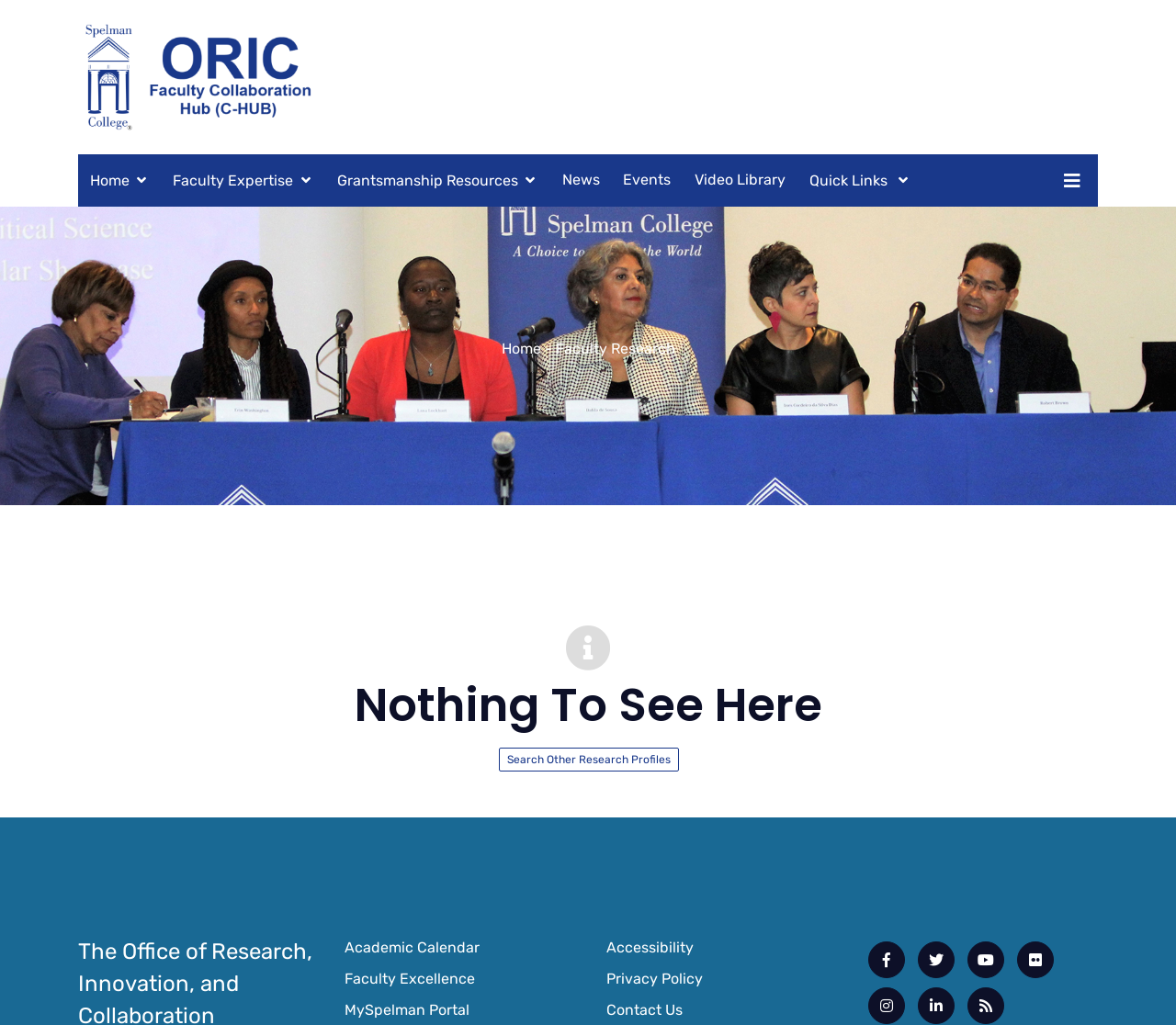Create an in-depth description of the webpage, covering main sections.

The webpage is the ORIC Faculty Collaboration Hub (C-Hub). At the top left, there is a Spelman-ORIC logo, accompanied by a row of buttons, including "Home", "Faculty Expertise", "Grantsmanship Resources", "News", "Events", "Video Library", and "Quick Links". These buttons are aligned horizontally and take up a significant portion of the top section of the page.

Below the buttons, there is a link to "Home" and a static text element displaying "Faculty Research". Further down, there is a heading that reads "Nothing To See Here". 

On the right side of the page, there is a link to "Search Other Research Profiles". At the bottom of the page, there are several links, including "Academic Calendar", "Faculty Excellence", "Accessibility", "Privacy Policy", and several social media icons.